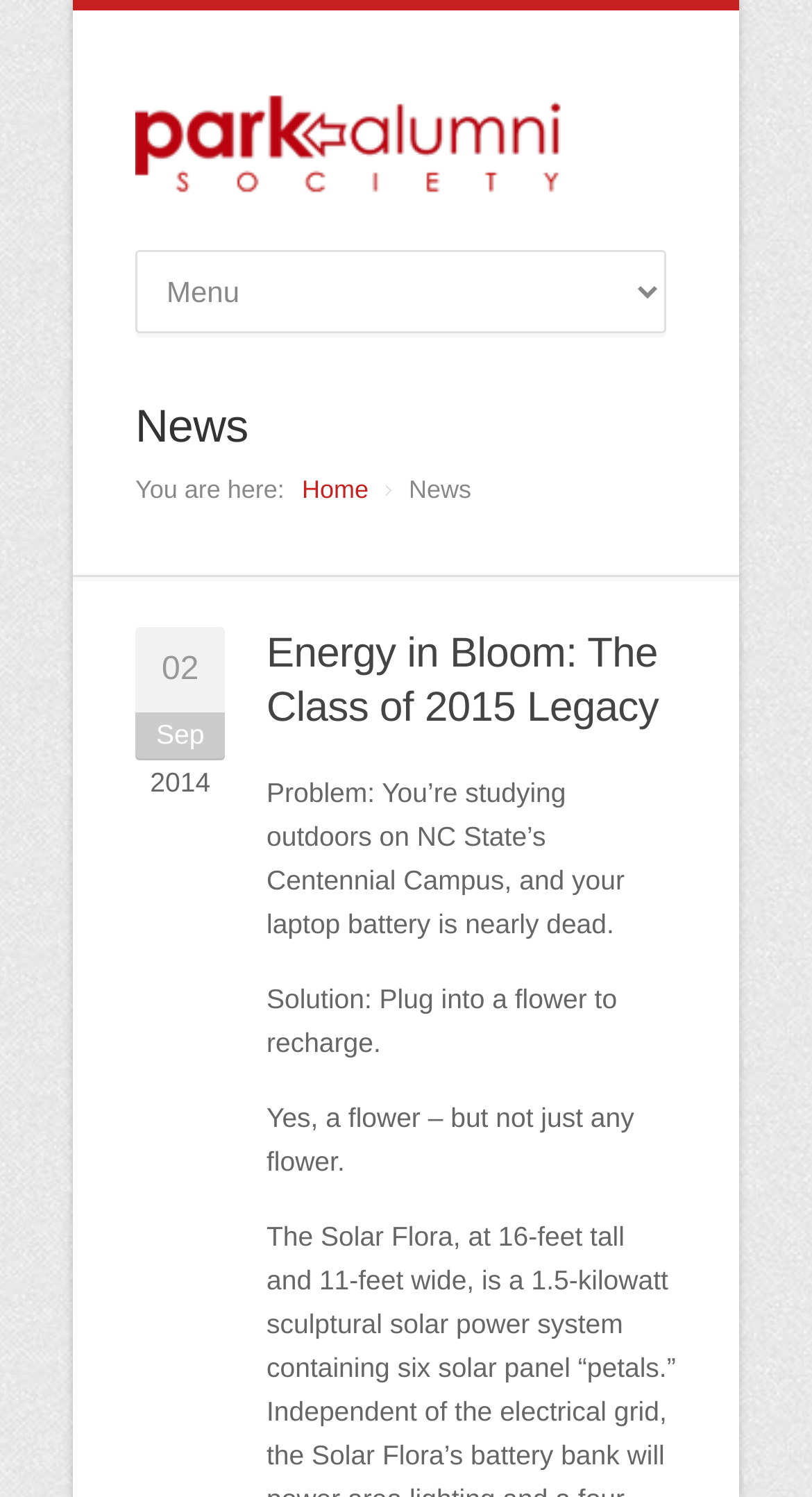Provide a brief response to the question below using one word or phrase:
What is the title of the news article?

Energy in Bloom: The Class of 2015 Legacy